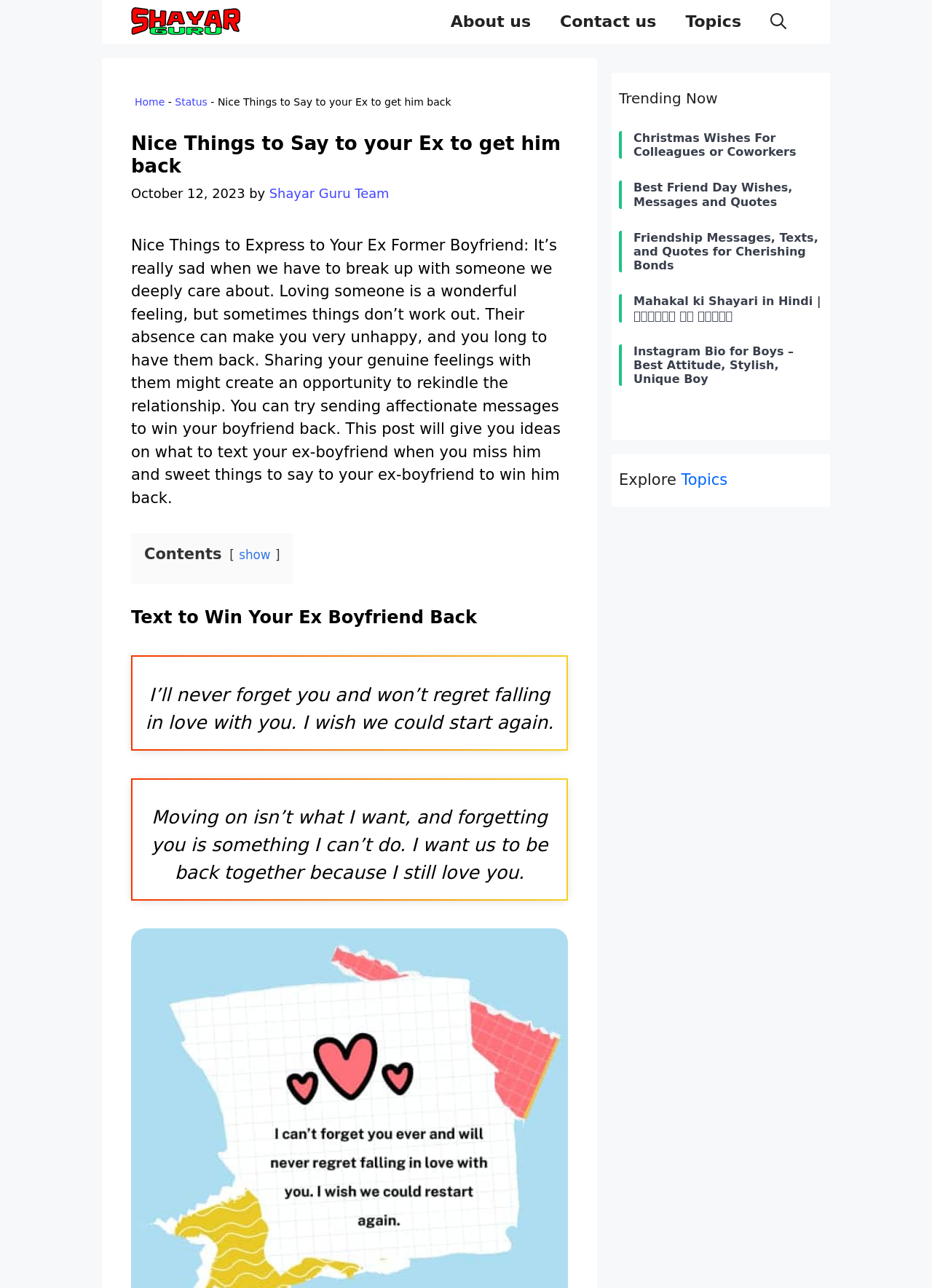What is the purpose of the webpage?
Please use the visual content to give a single word or phrase answer.

To provide ideas on what to text an ex-boyfriend